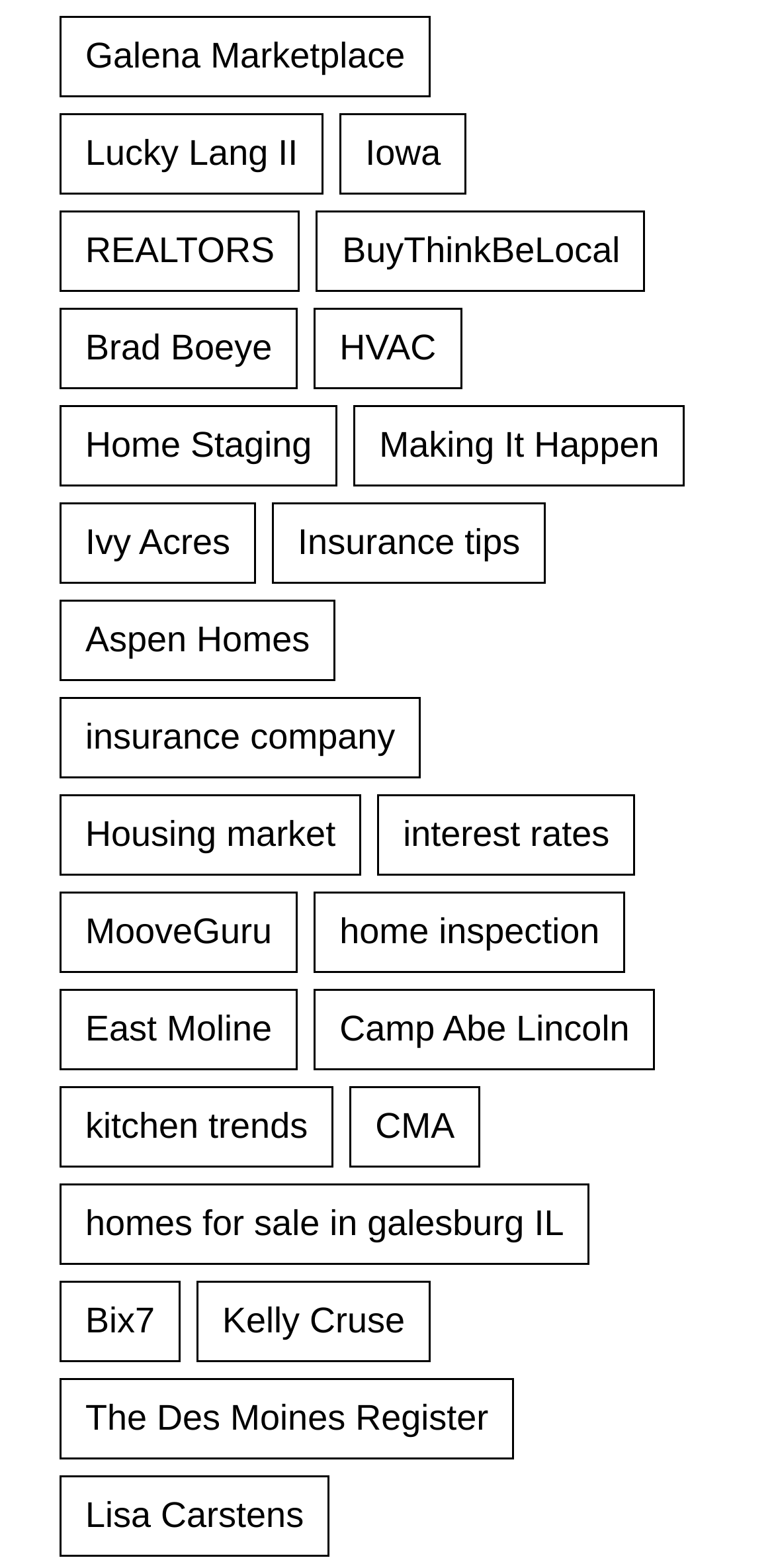For the following element description, predict the bounding box coordinates in the format (top-left x, top-left y, bottom-right x, bottom-right y). All values should be floating point numbers between 0 and 1. Description: Lucky Lang II

[0.077, 0.072, 0.418, 0.124]